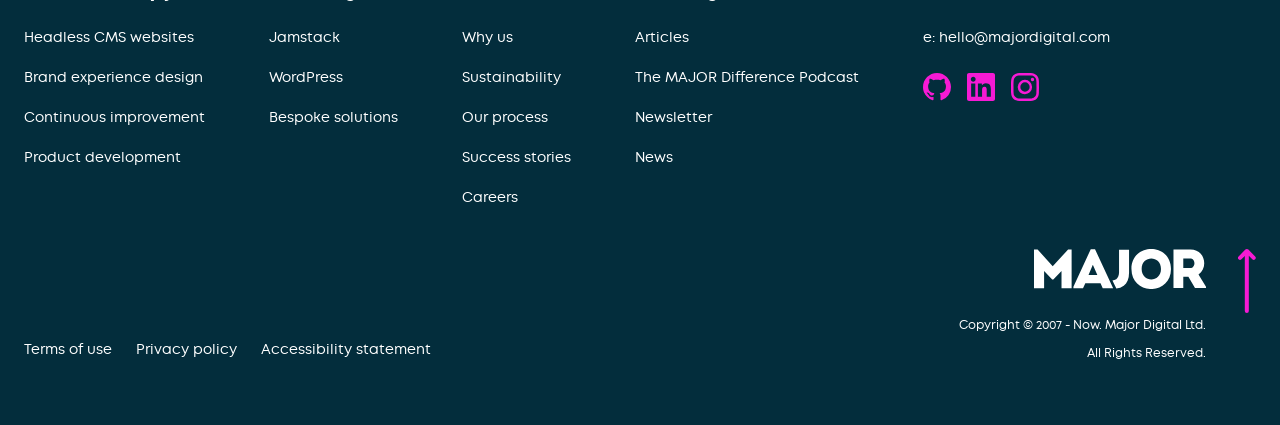Please find the bounding box coordinates of the clickable region needed to complete the following instruction: "Click on 'Previous Page'". The bounding box coordinates must consist of four float numbers between 0 and 1, i.e., [left, top, right, bottom].

None